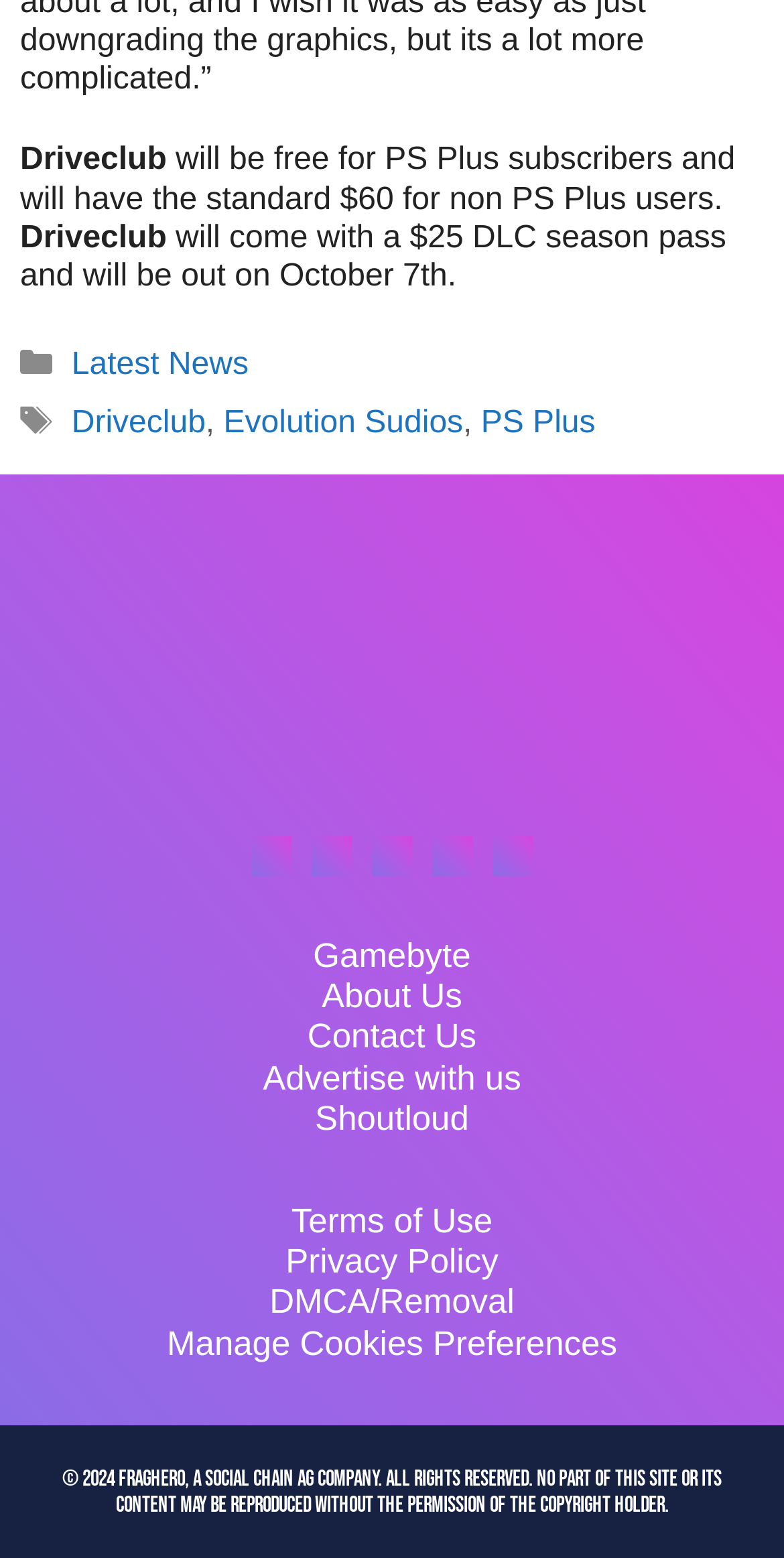Extract the bounding box coordinates for the HTML element that matches this description: "Terms of Use". The coordinates should be four float numbers between 0 and 1, i.e., [left, top, right, bottom].

[0.372, 0.771, 0.628, 0.796]